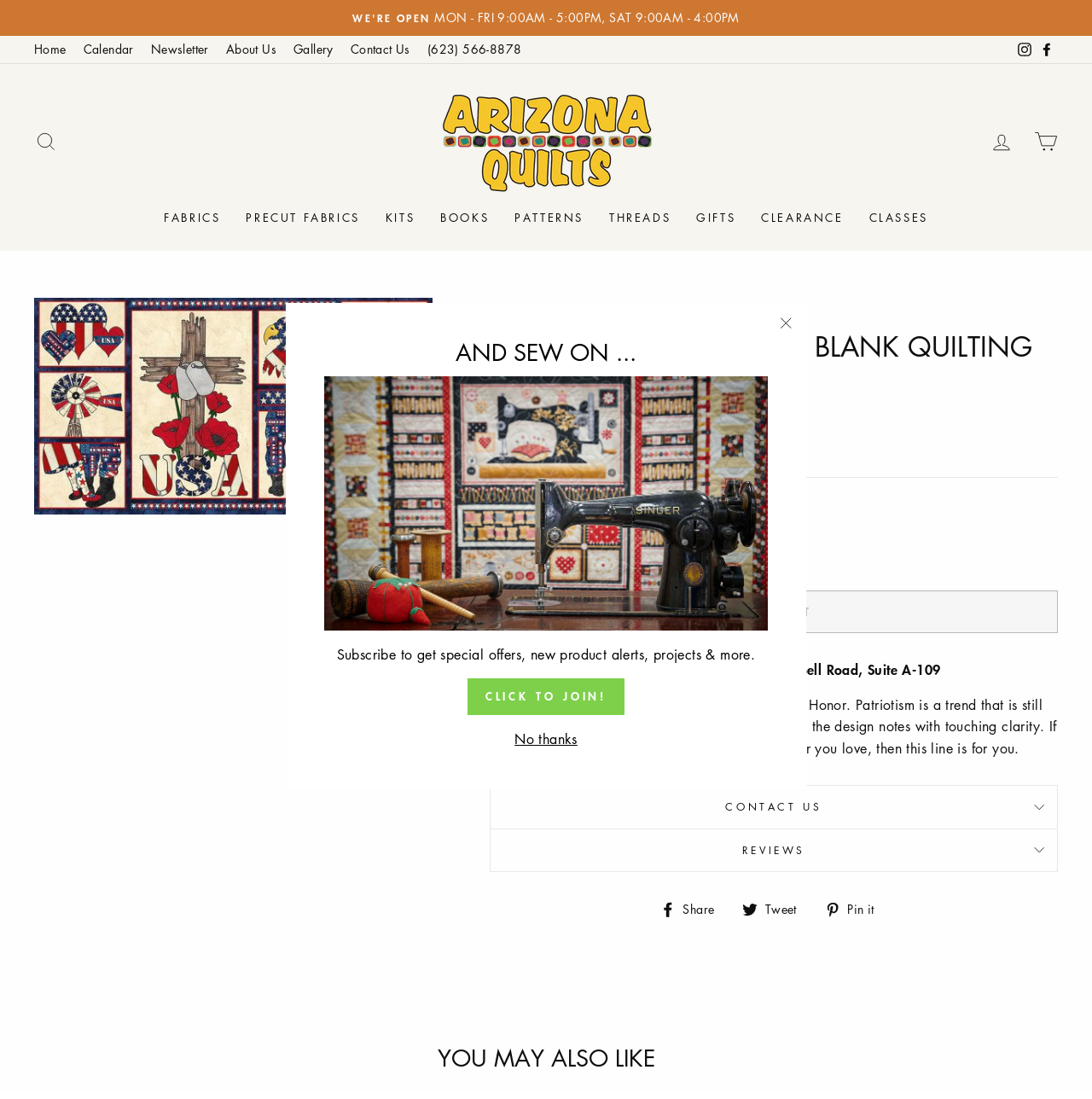Determine the bounding box coordinates of the clickable area required to perform the following instruction: "Search for products". The coordinates should be represented as four float numbers between 0 and 1: [left, top, right, bottom].

[0.022, 0.112, 0.062, 0.146]